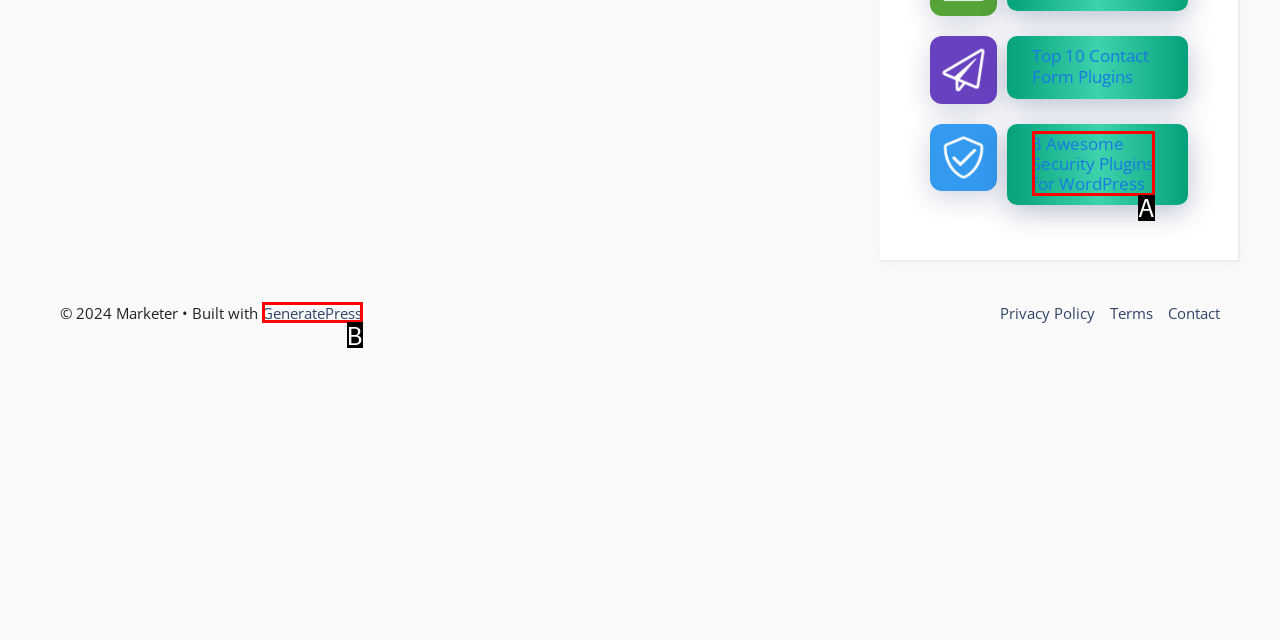Tell me which one HTML element best matches the description: Profile & Corner Options Answer with the option's letter from the given choices directly.

None